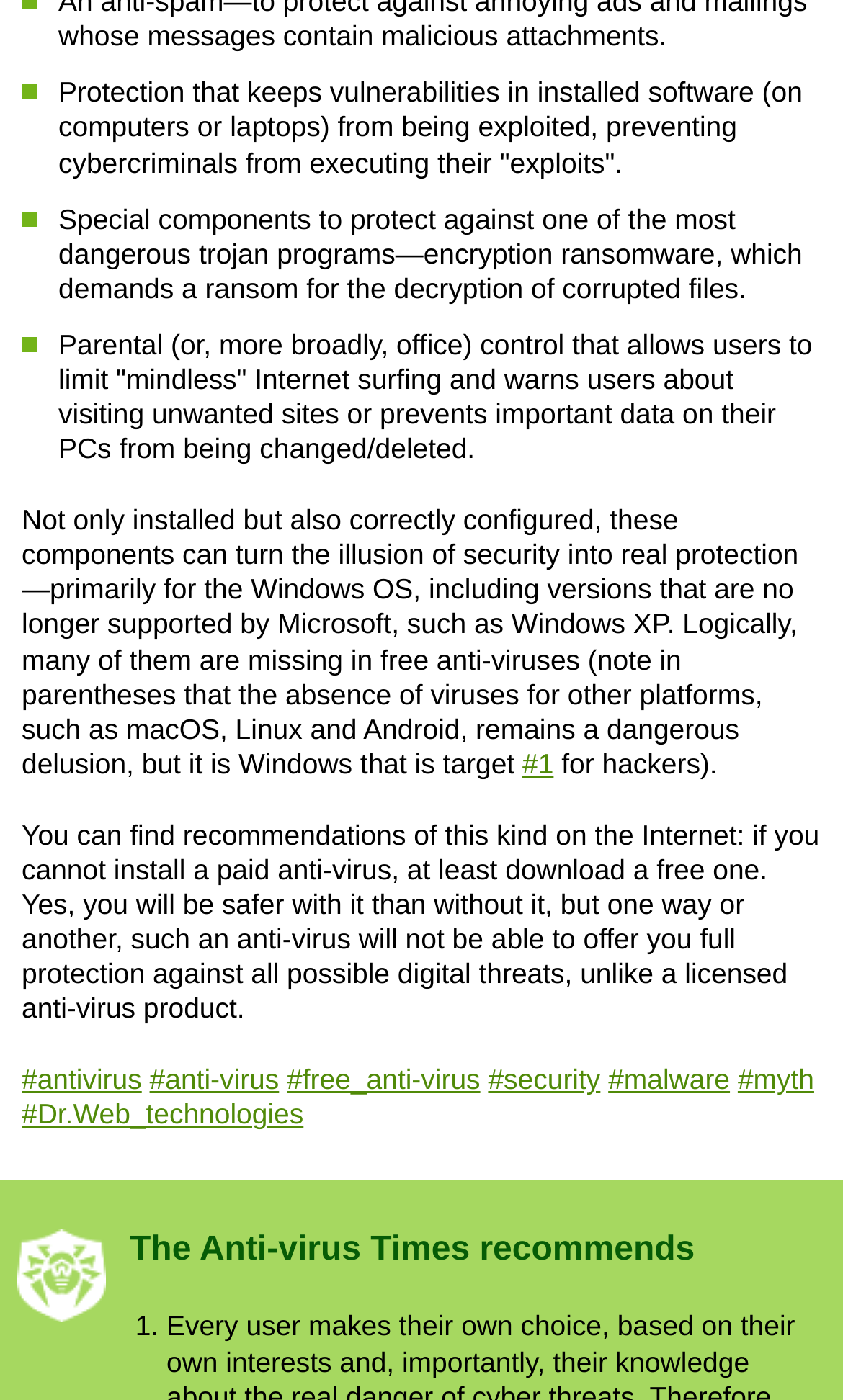What operating system is primarily protected by the software?
Please respond to the question with a detailed and informative answer.

The webpage states that the software provides protection primarily for the Windows OS, including versions that are no longer supported by Microsoft, such as Windows XP, as mentioned in the fourth paragraph.